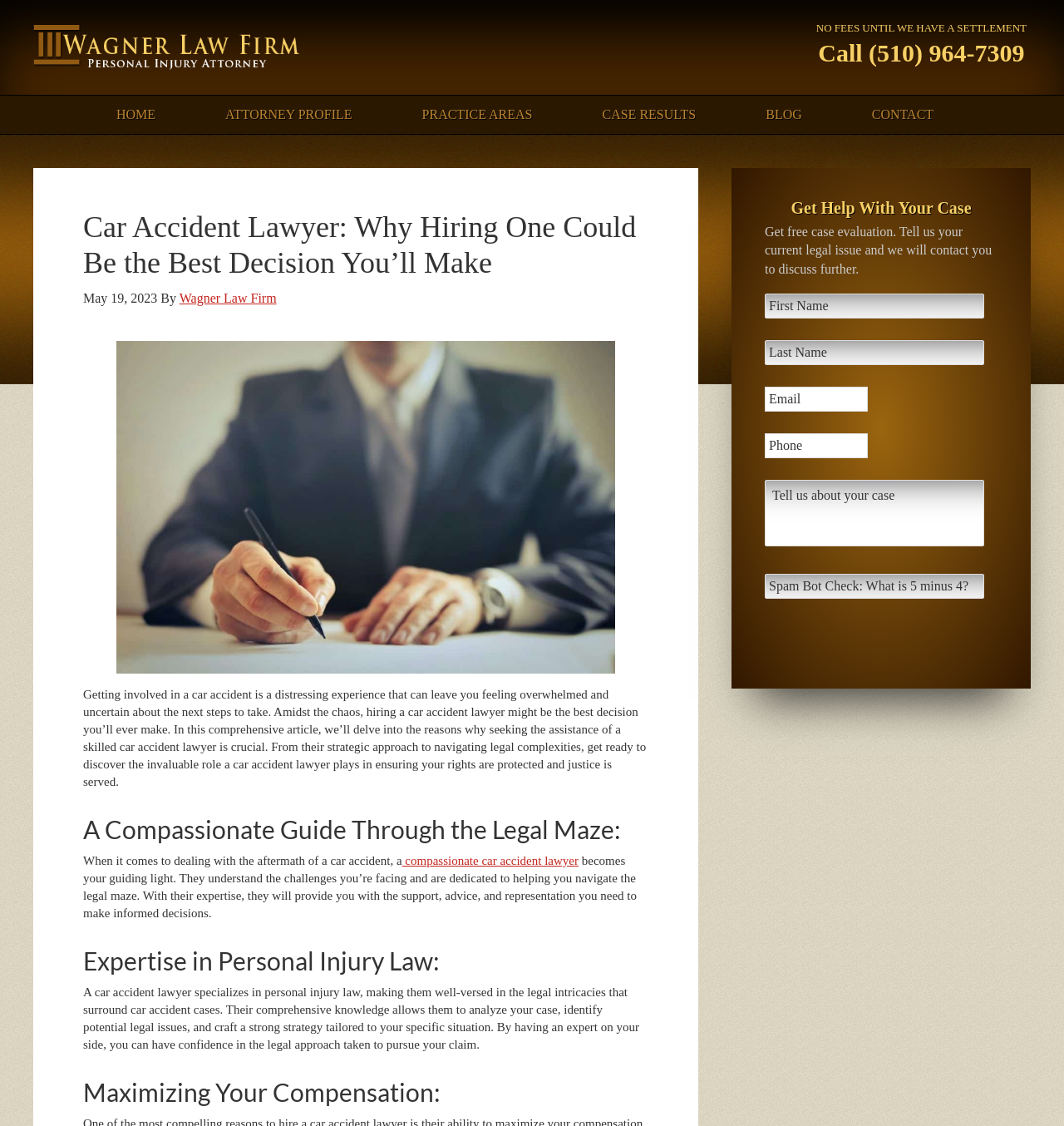Provide a thorough description of this webpage.

This webpage is about the importance of hiring a car accident lawyer after a collision. At the top, there are three "Skip to" links, followed by a link to "Wagner Law Firm" and two prominent texts: "NO FEES UNTIL WE HAVE A SETTLEMENT" and "Call (510) 964-7309". 

Below these elements, there is a main navigation menu with six links: "HOME", "ATTORNEY PROFILE", "PRACTICE AREAS", "CASE RESULTS", "BLOG", and "CONTACT". 

The main content area is divided into several sections. The first section has a heading "Car Accident Lawyer: Why Hiring One Could Be the Best Decision You’ll Make" and a subheading "May 19, 2023" by "Wagner Law Firm". There is also an image related to car accidents. 

The main article starts with a paragraph explaining the distressing experience of being involved in a car accident and how hiring a car accident lawyer can be the best decision. The article is divided into three subtopics: "A Compassionate Guide Through the Legal Maze", "Expertise in Personal Injury Law", and "Maximizing Your Compensation". Each subtopic has a heading and a paragraph of text explaining the importance of hiring a car accident lawyer.

To the right of the main content area, there is a primary sidebar with a heading "Get Help With Your Case" and a form to get a free case evaluation. The form has six text boxes to input information.